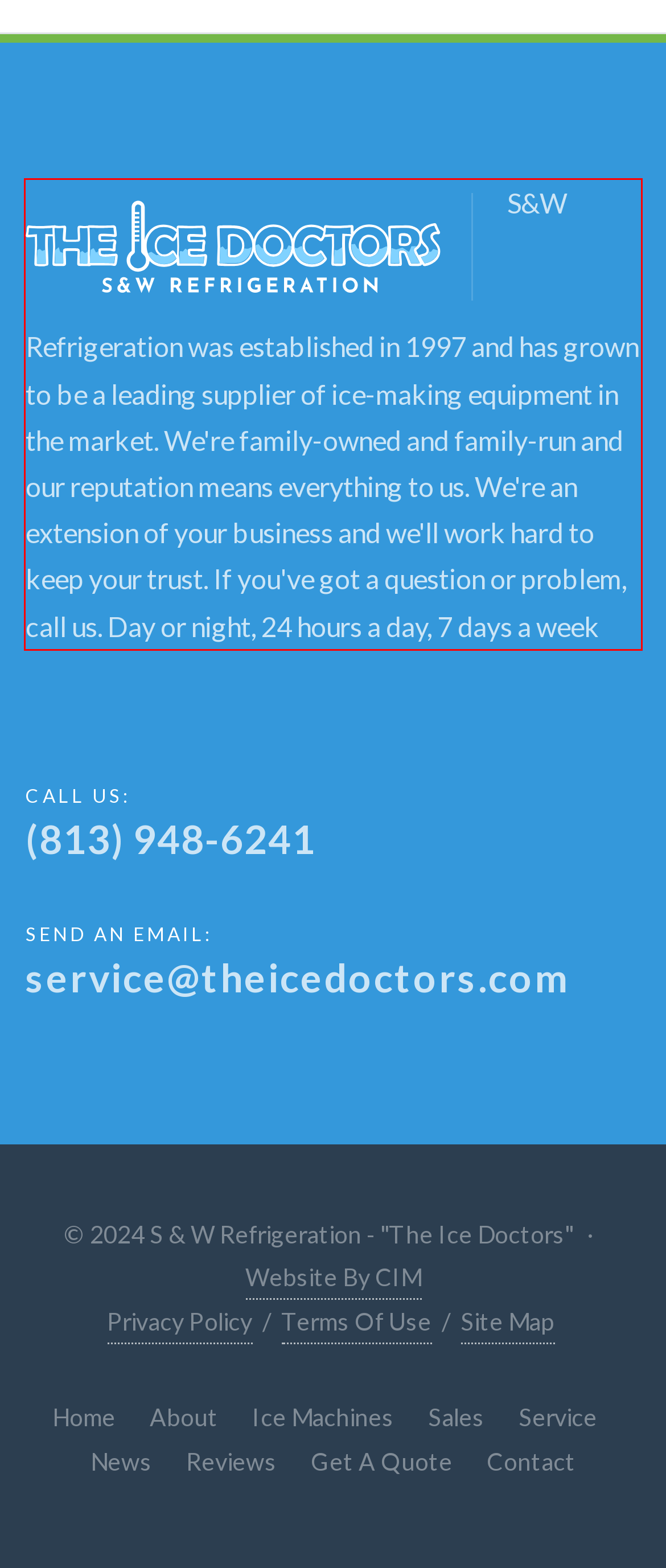You have a screenshot of a webpage where a UI element is enclosed in a red rectangle. Perform OCR to capture the text inside this red rectangle.

S&W Refrigeration was established in 1997 and has grown to be a leading supplier of ice-making equipment in the market. We're family-owned and family-run and our reputation means everything to us. We're an extension of your business and we'll work hard to keep your trust. If you've got a question or problem, call us. Day or night, 24 hours a day, 7 days a week